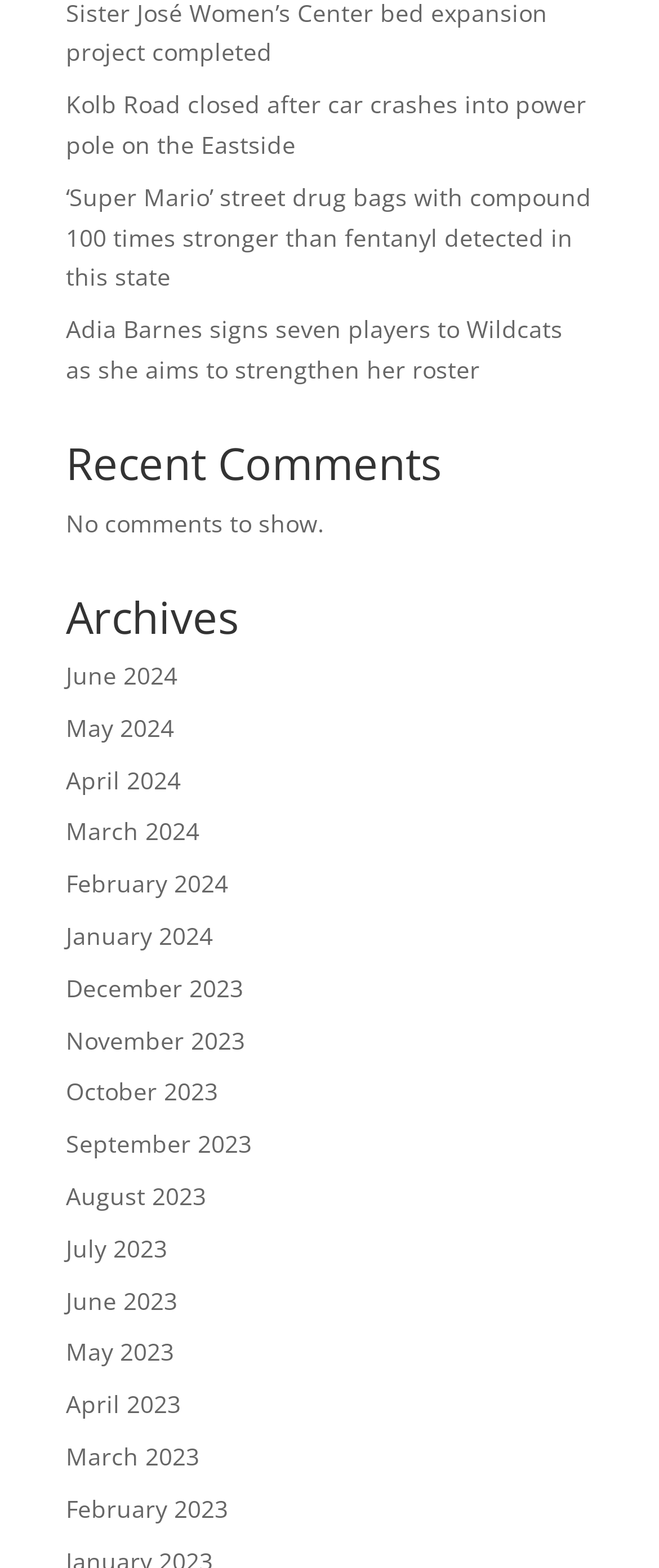Can you specify the bounding box coordinates for the region that should be clicked to fulfill this instruction: "Explore news from August 2023".

[0.1, 0.752, 0.313, 0.773]